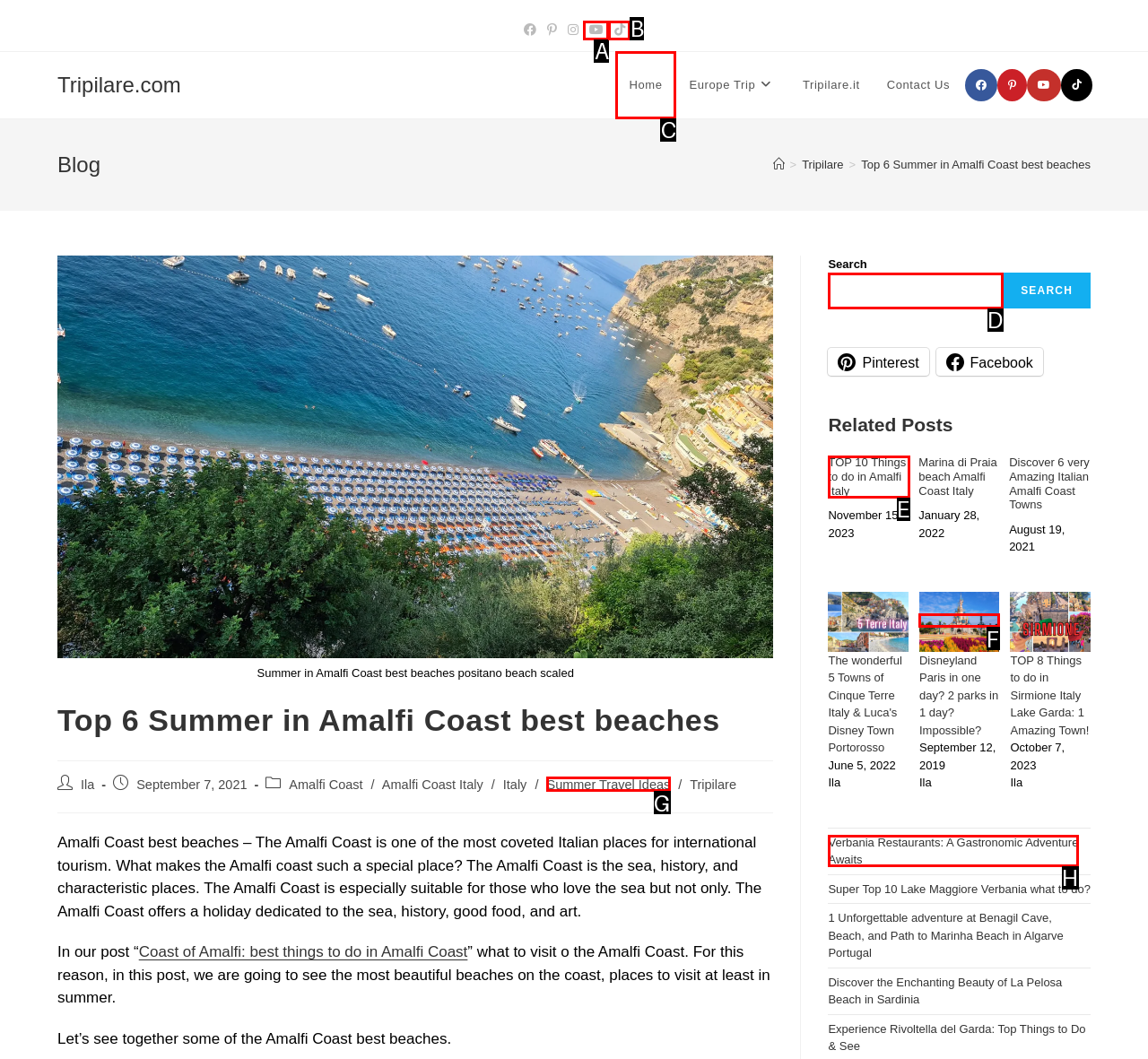Identify the correct UI element to click on to achieve the following task: Click on Home link Respond with the corresponding letter from the given choices.

C